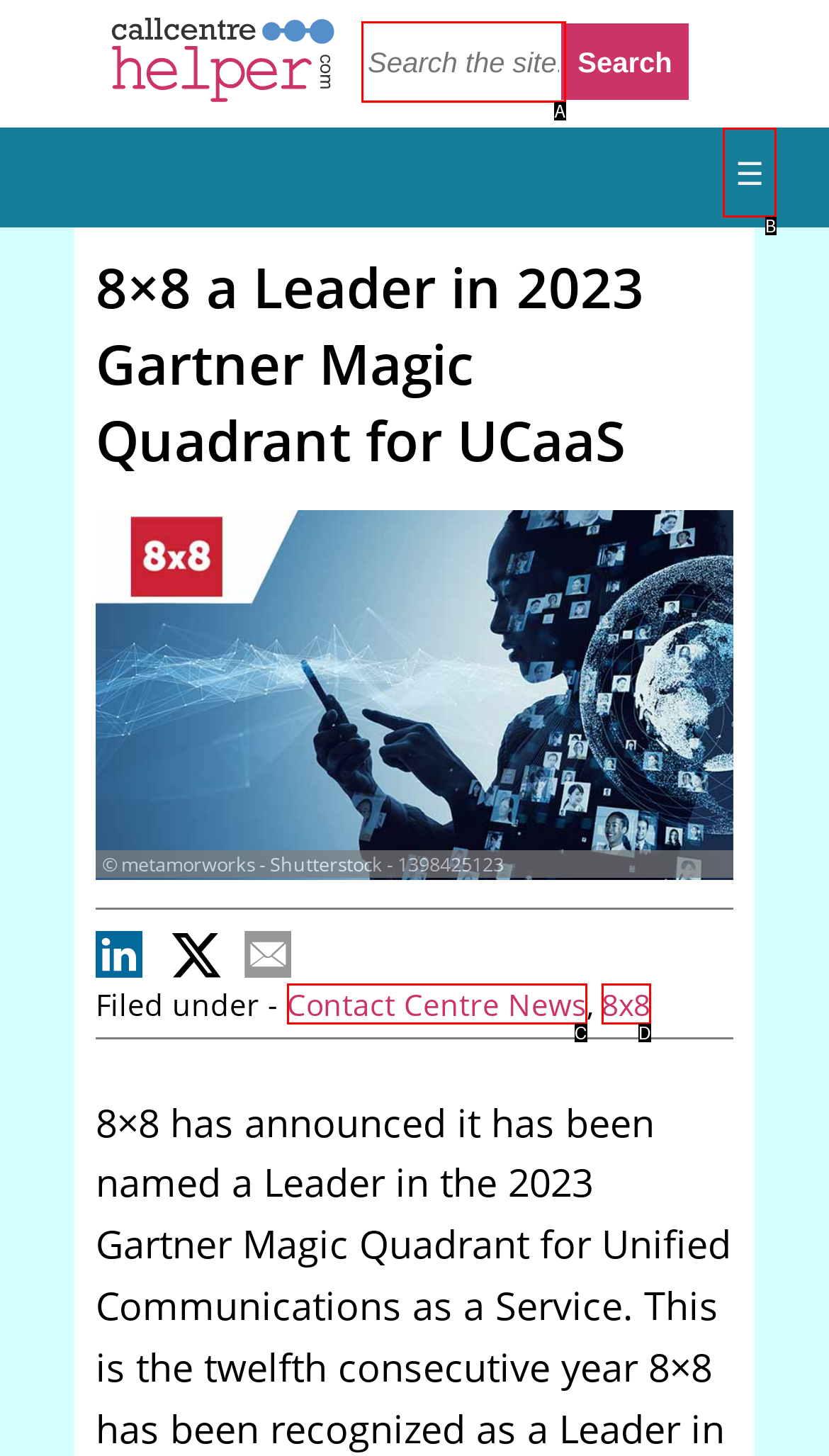Identify the letter corresponding to the UI element that matches this description: Contact Centre News
Answer using only the letter from the provided options.

C